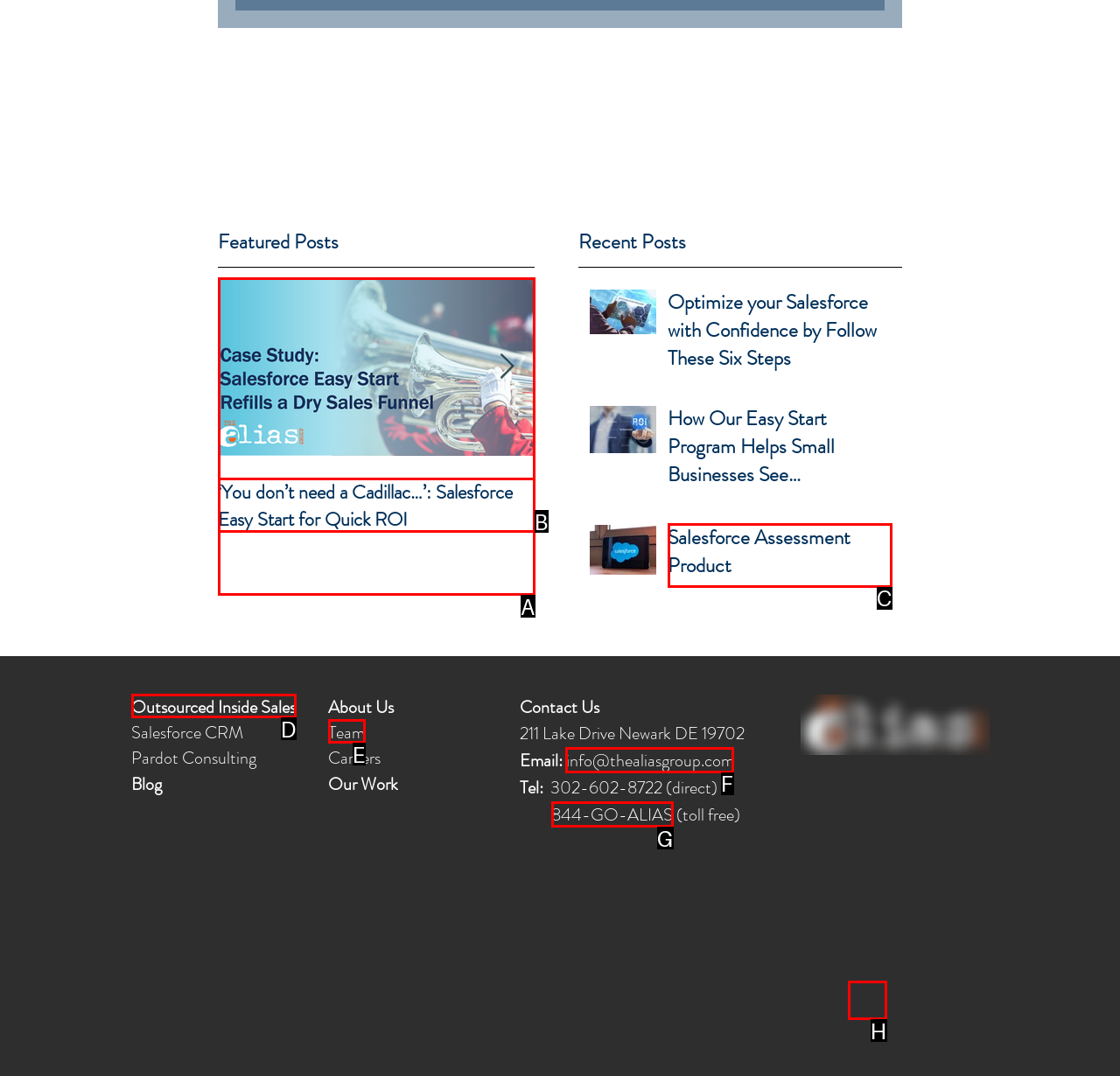Determine the letter of the element to click to accomplish this task: Contact us through 'info@thealiasgroup.com'. Respond with the letter.

F